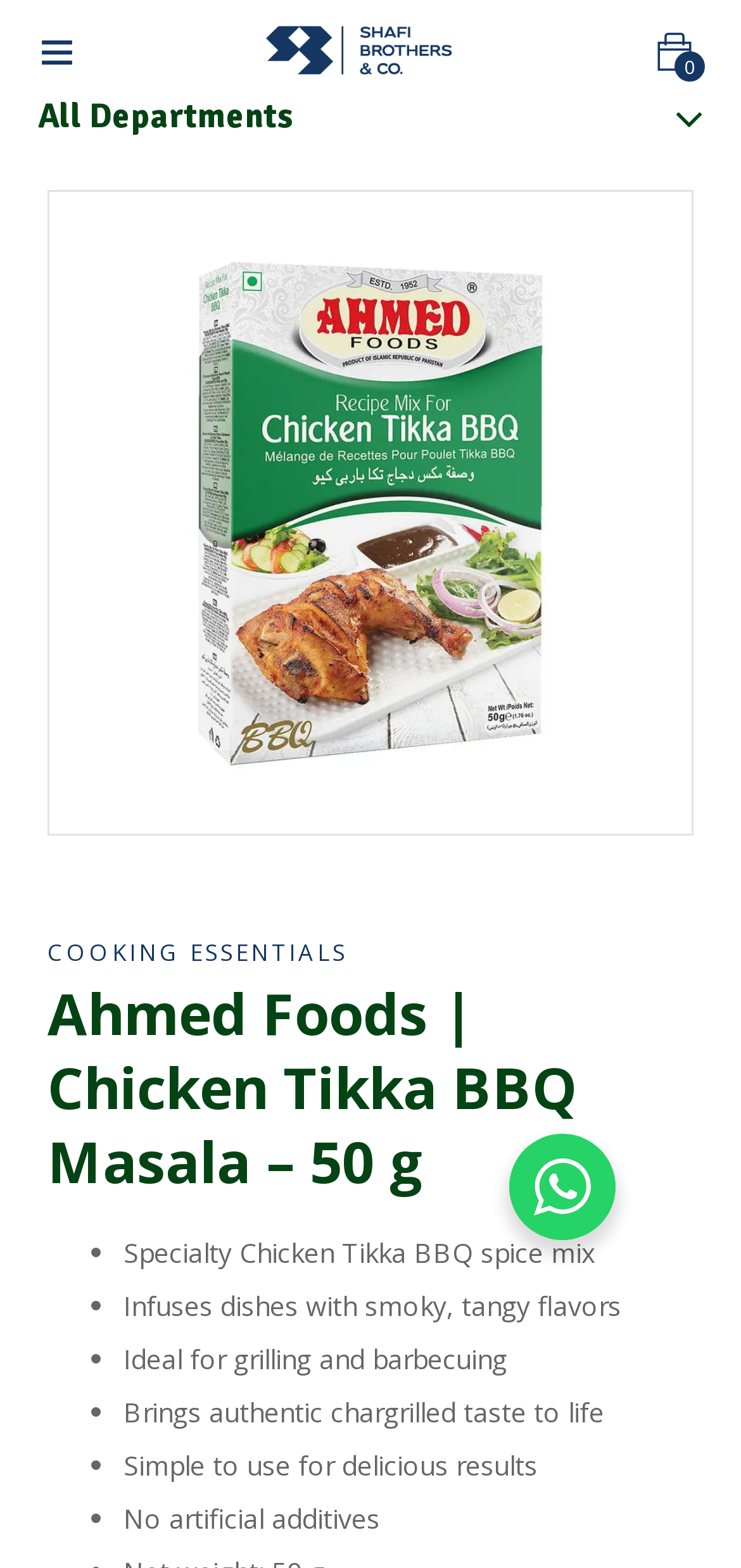What is the company name? Examine the screenshot and reply using just one word or a brief phrase.

Shafi Brothers and Company